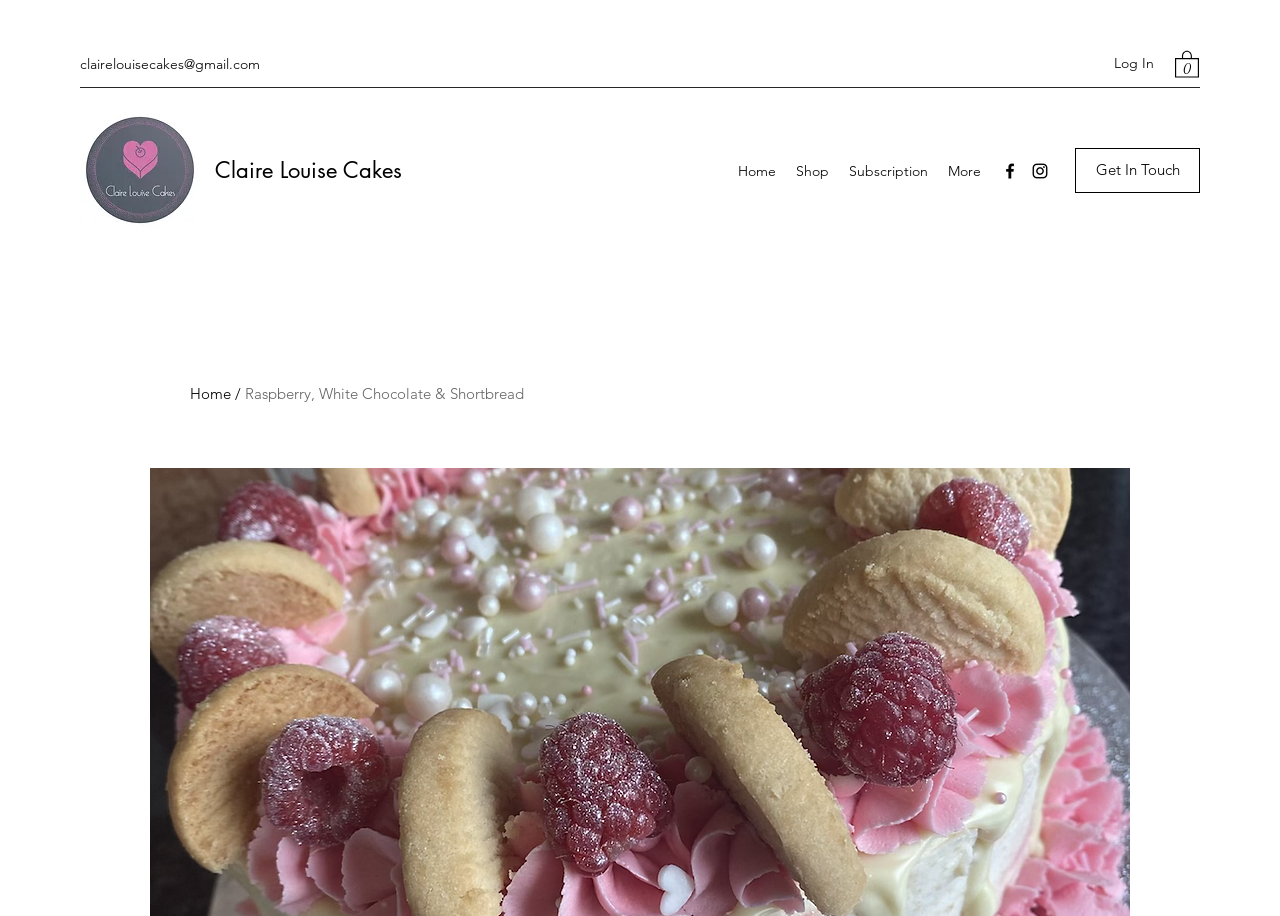Answer the question below with a single word or a brief phrase: 
What is the name of the cake on this page?

Raspberry, White Chocolate & Shortbread